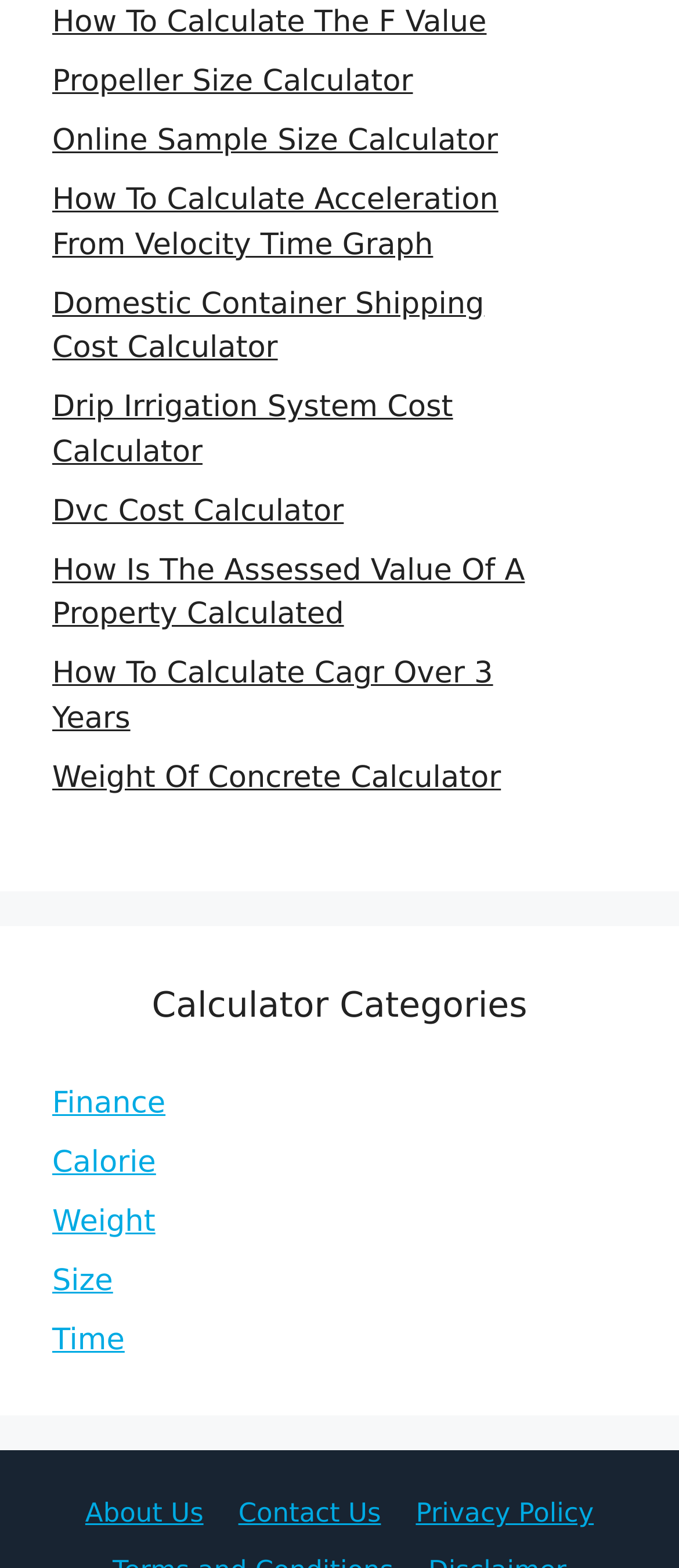How many calculator categories are available?
Offer a detailed and exhaustive answer to the question.

I counted the number of links under the 'Calculator Categories' heading, which are 'Finance', 'Calorie', 'Weight', 'Size', 'Time', and there are 6 in total.